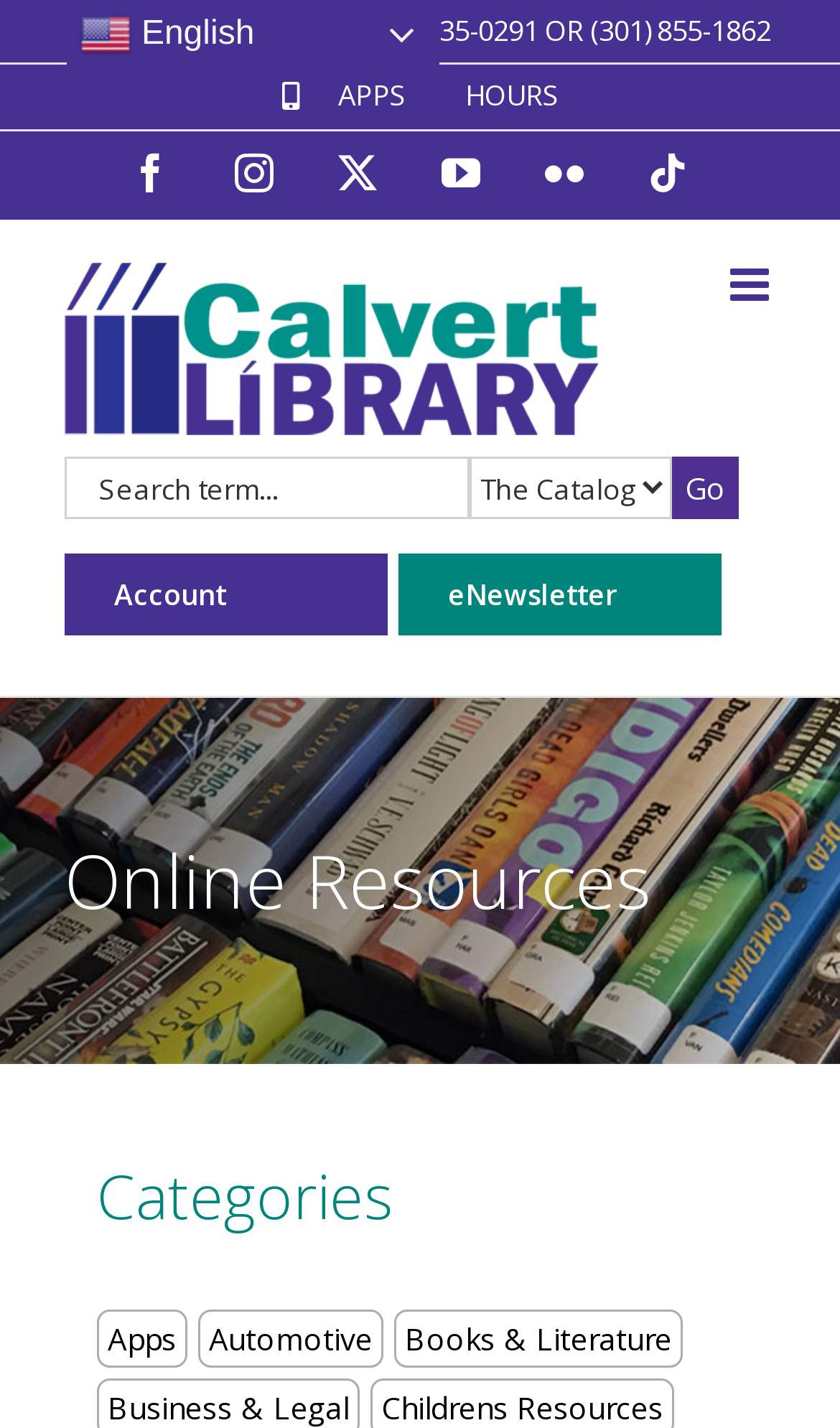Can you specify the bounding box coordinates for the region that should be clicked to fulfill this instruction: "Explore online resources by category".

[0.115, 0.805, 0.885, 0.87]